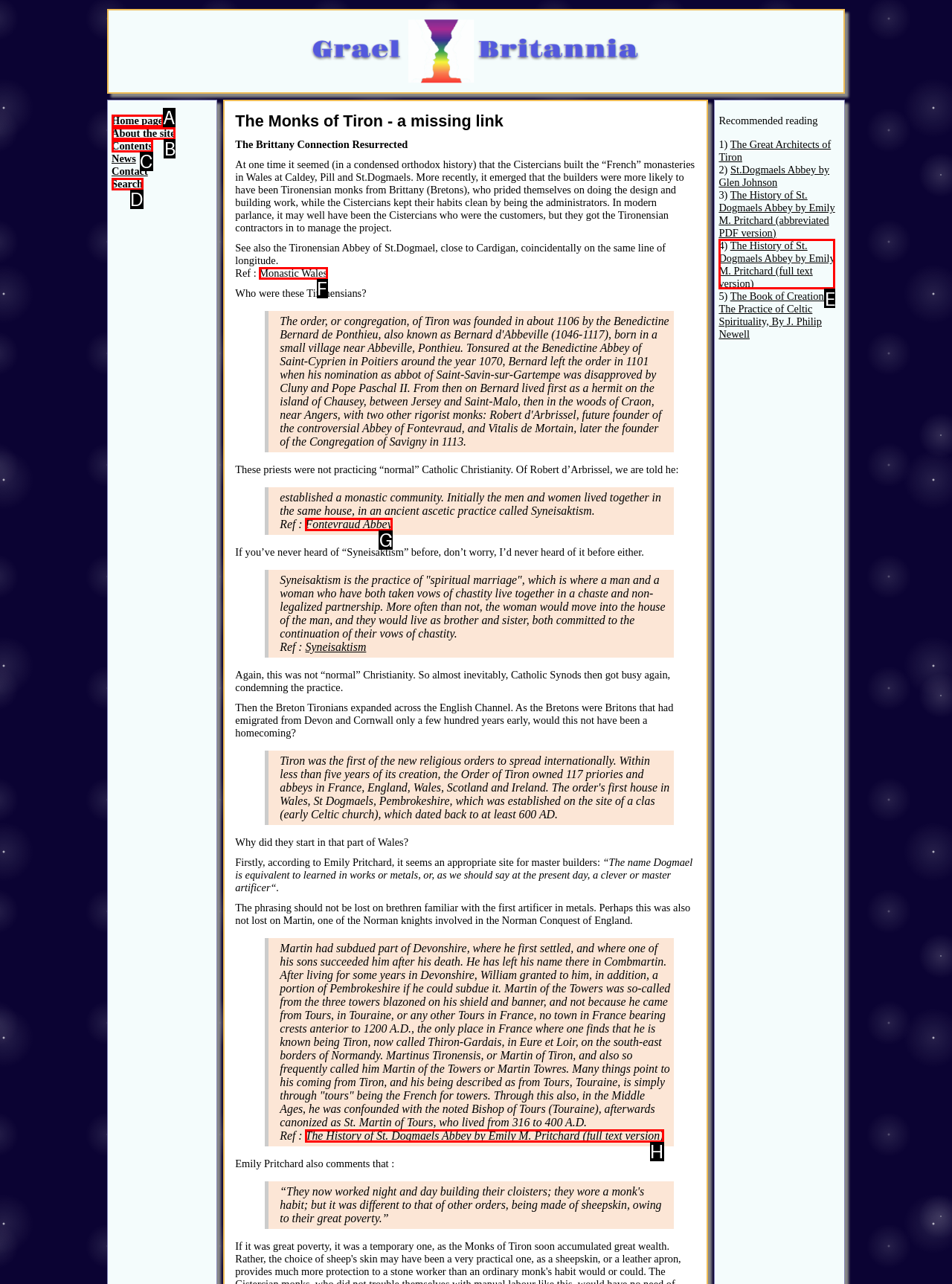Select the HTML element that corresponds to the description: Contents. Reply with the letter of the correct option.

C